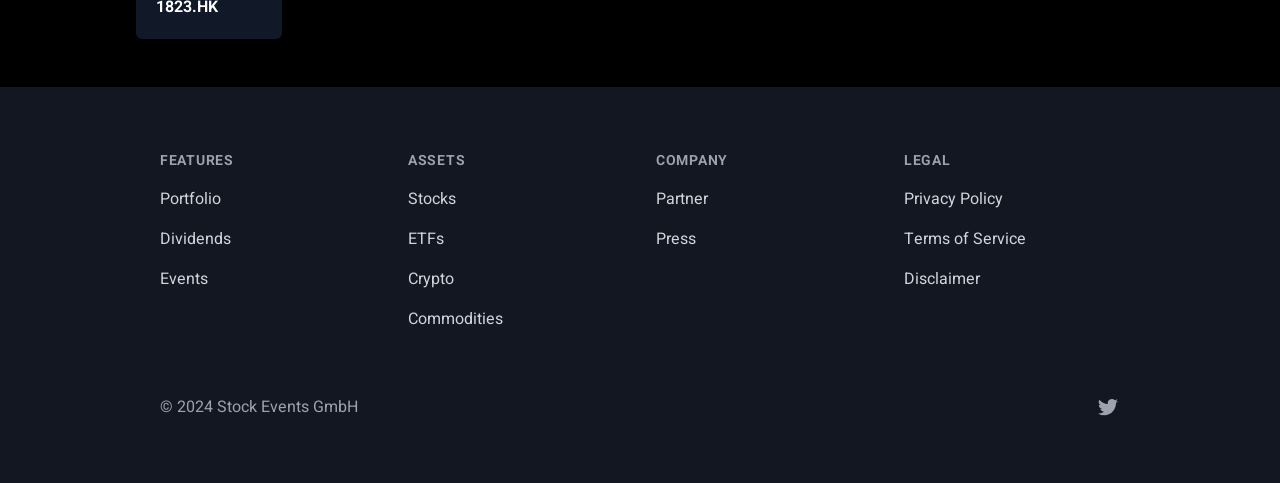Please specify the bounding box coordinates of the clickable section necessary to execute the following command: "Explore stocks".

[0.319, 0.387, 0.356, 0.437]